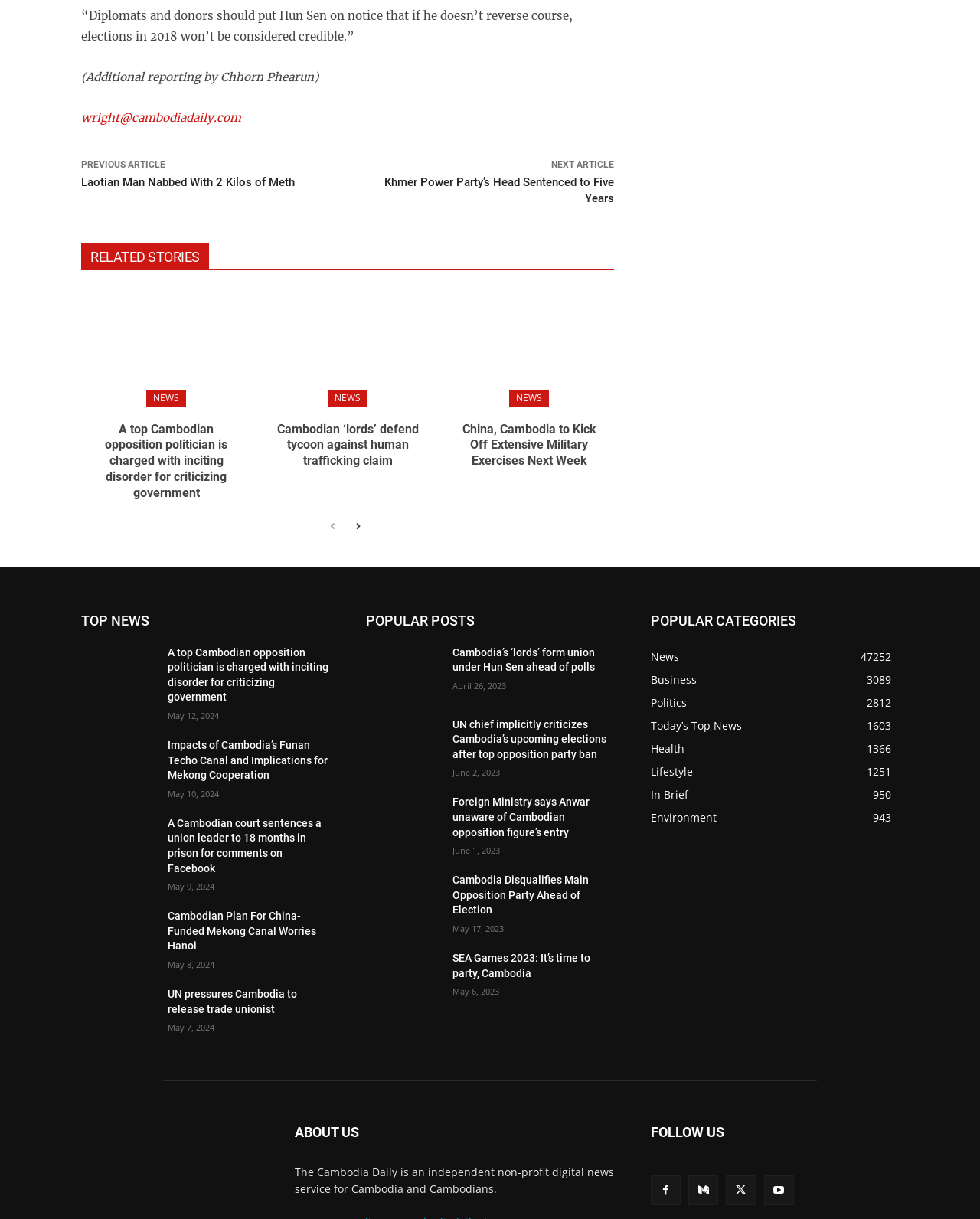Identify the bounding box coordinates necessary to click and complete the given instruction: "Read 'A top Cambodian opposition politician is charged with inciting disorder for criticizing government'".

[0.095, 0.346, 0.245, 0.411]